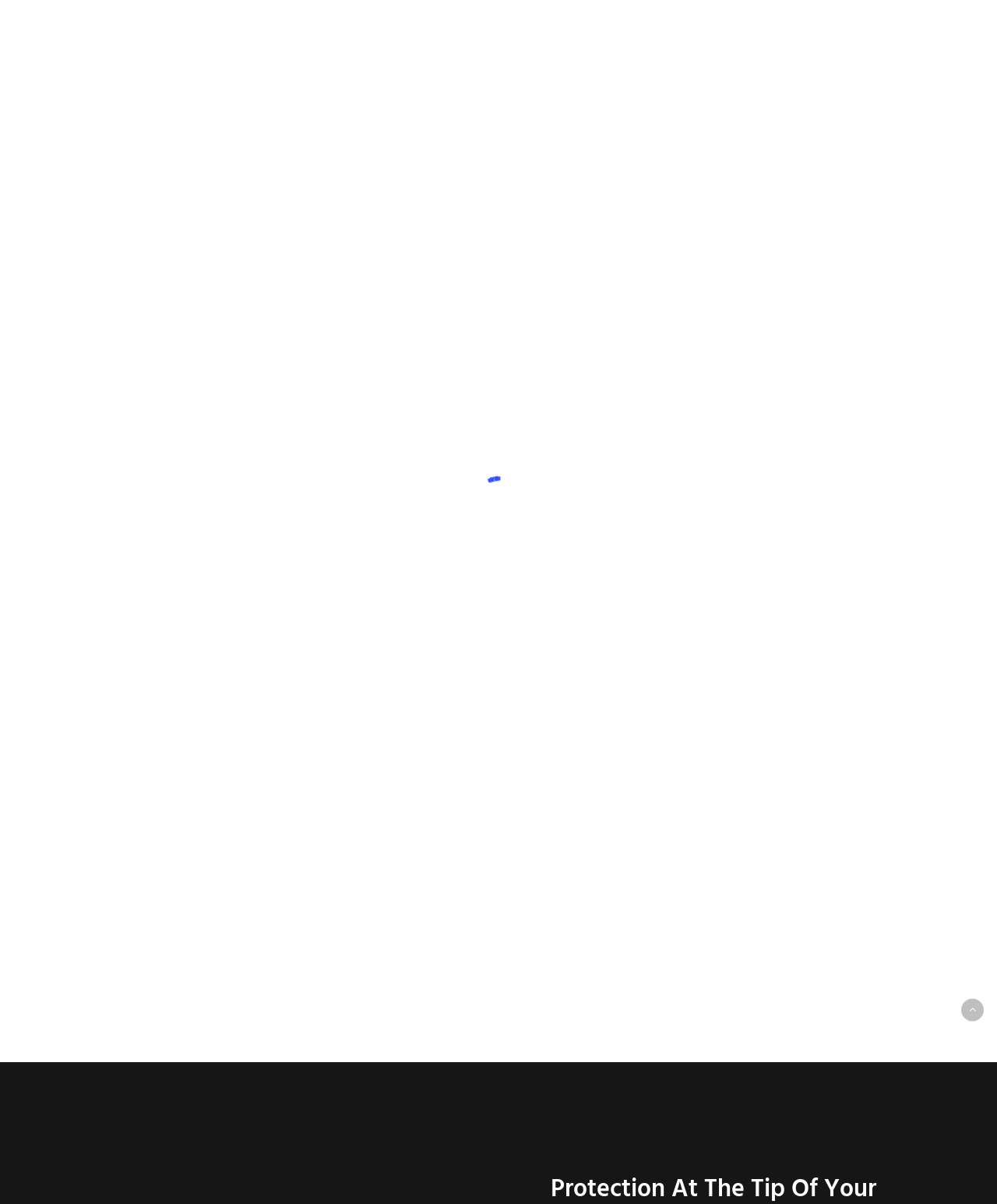Provide a one-word or one-phrase answer to the question:
How many main navigation links are there?

7